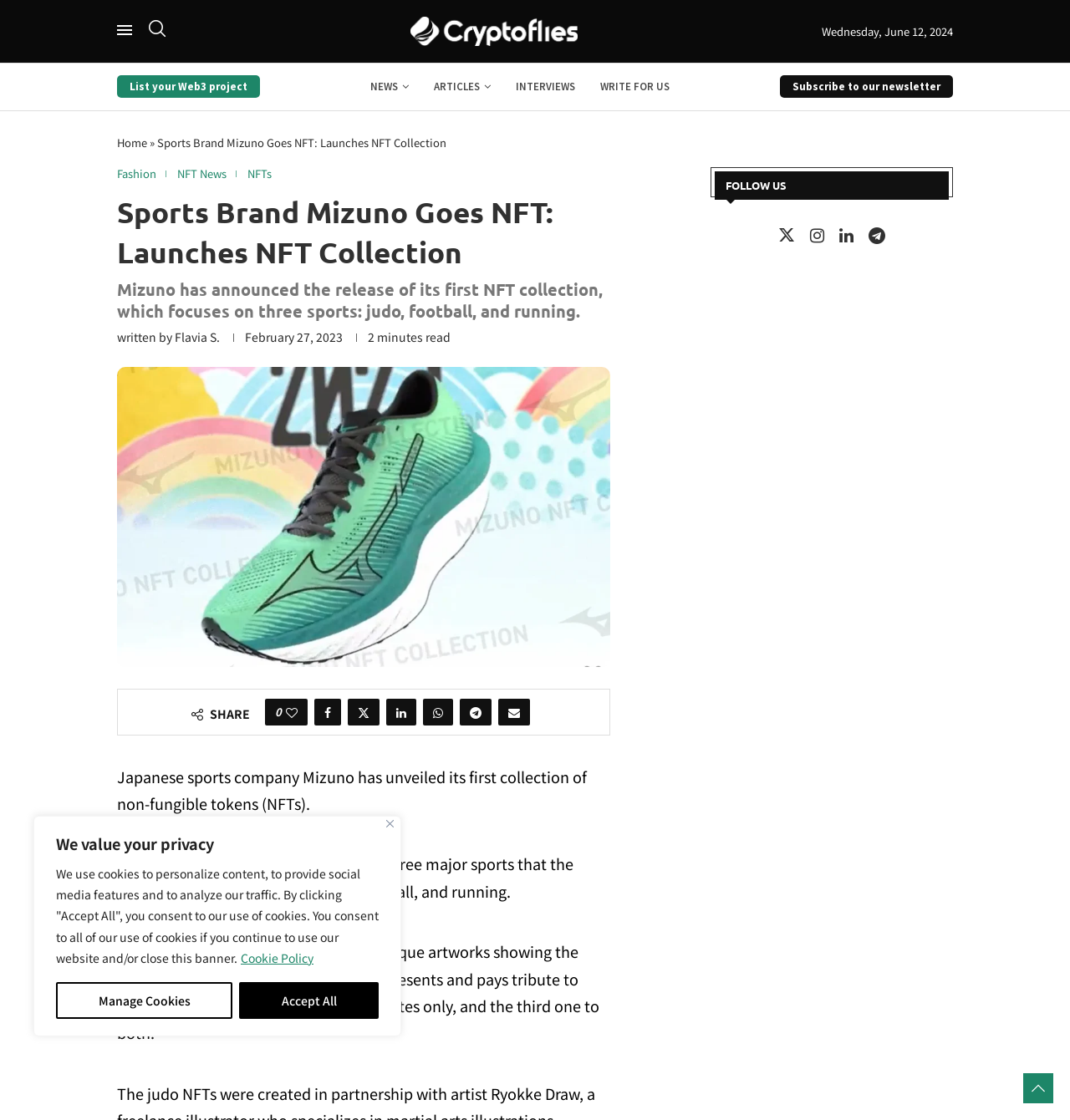Please identify the coordinates of the bounding box that should be clicked to fulfill this instruction: "Read the article about Mizuno's NFT collection".

[0.147, 0.12, 0.417, 0.134]